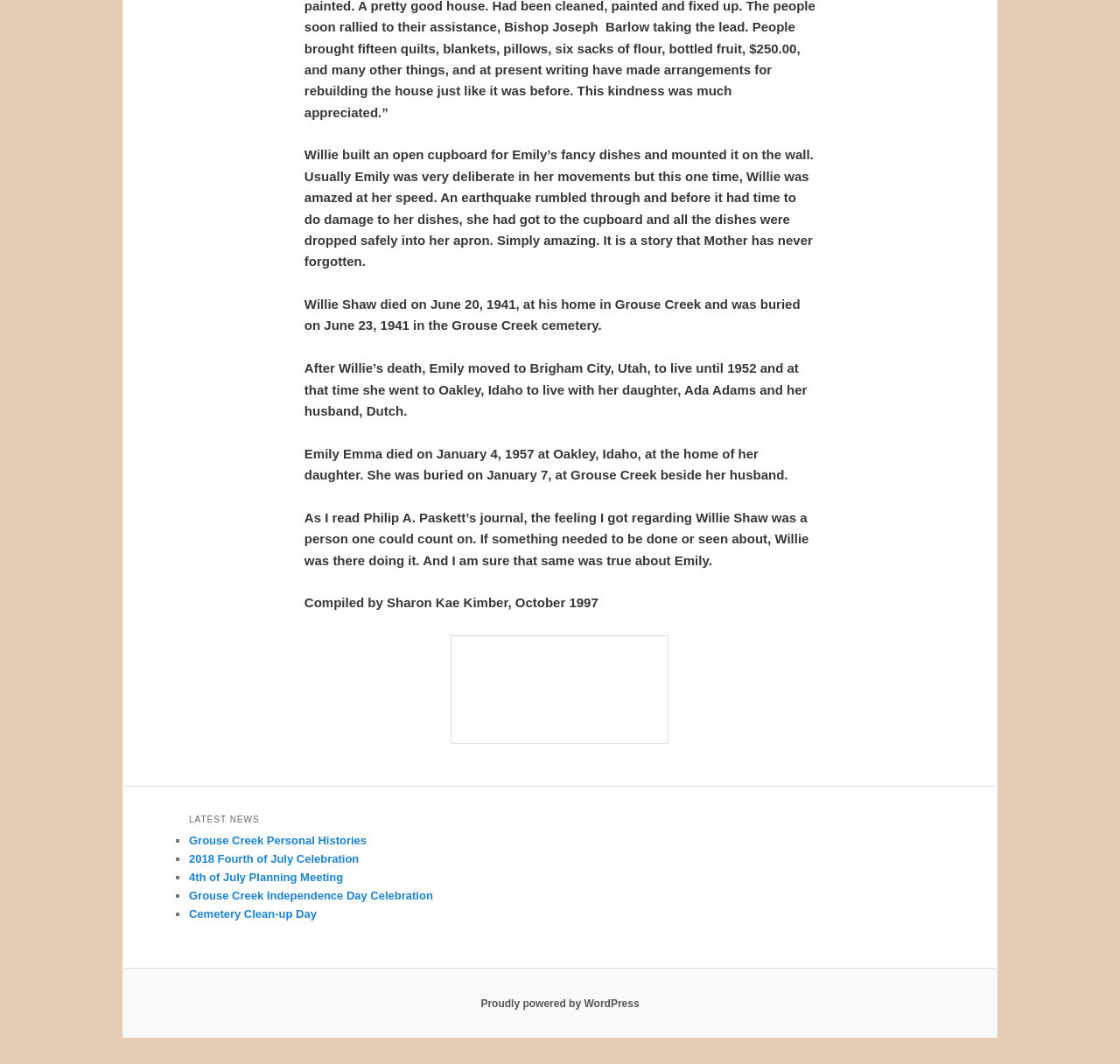Based on the image, please elaborate on the answer to the following question:
What platform is the website powered by?

The website is proudly powered by WordPress, as indicated at the bottom of the webpage.